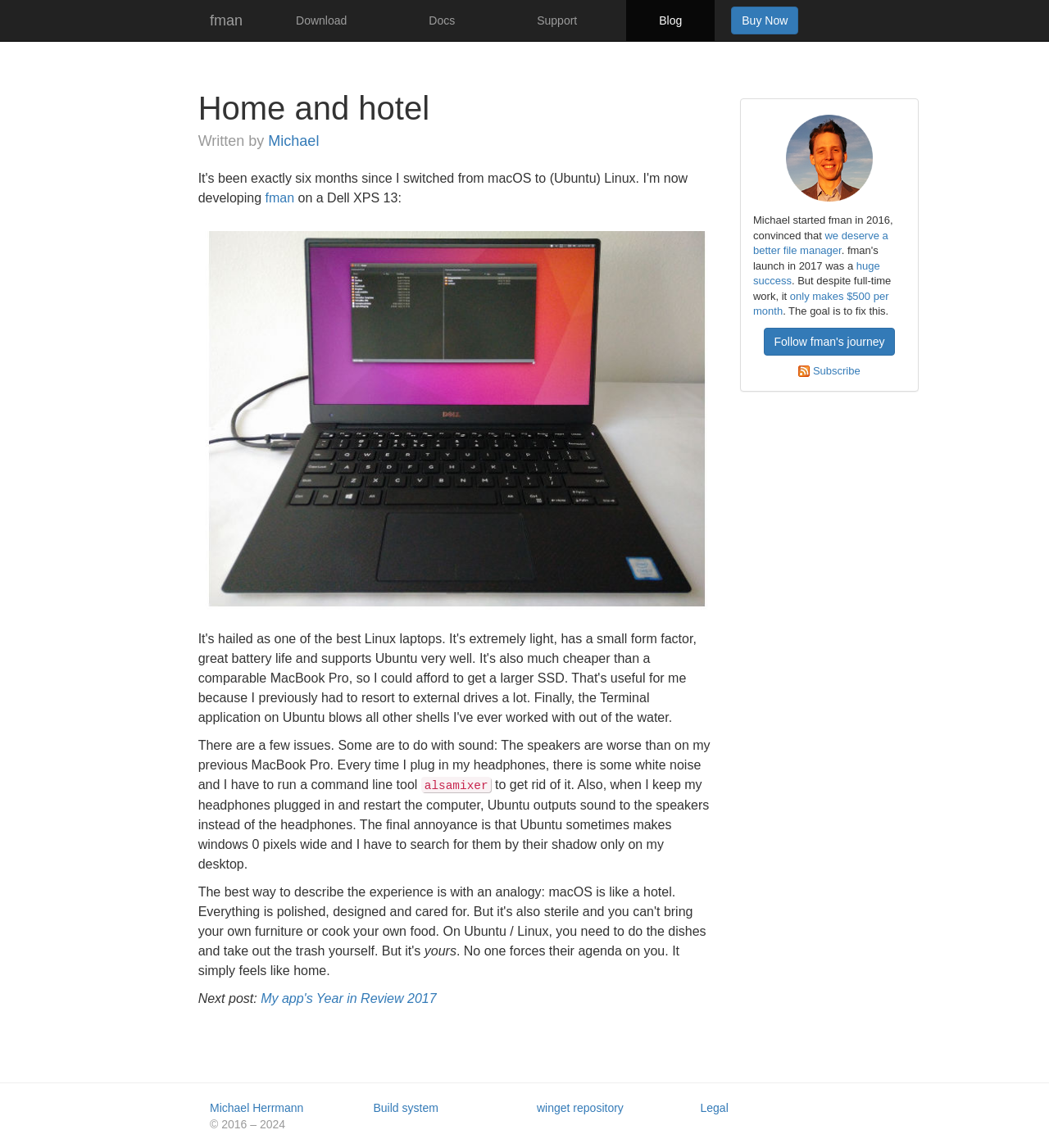Who is the author of the blog post?
Can you provide an in-depth and detailed response to the question?

The author of the blog post is Michael, which can be found in the link 'Michael' next to the text 'Written by' at the top of the webpage.